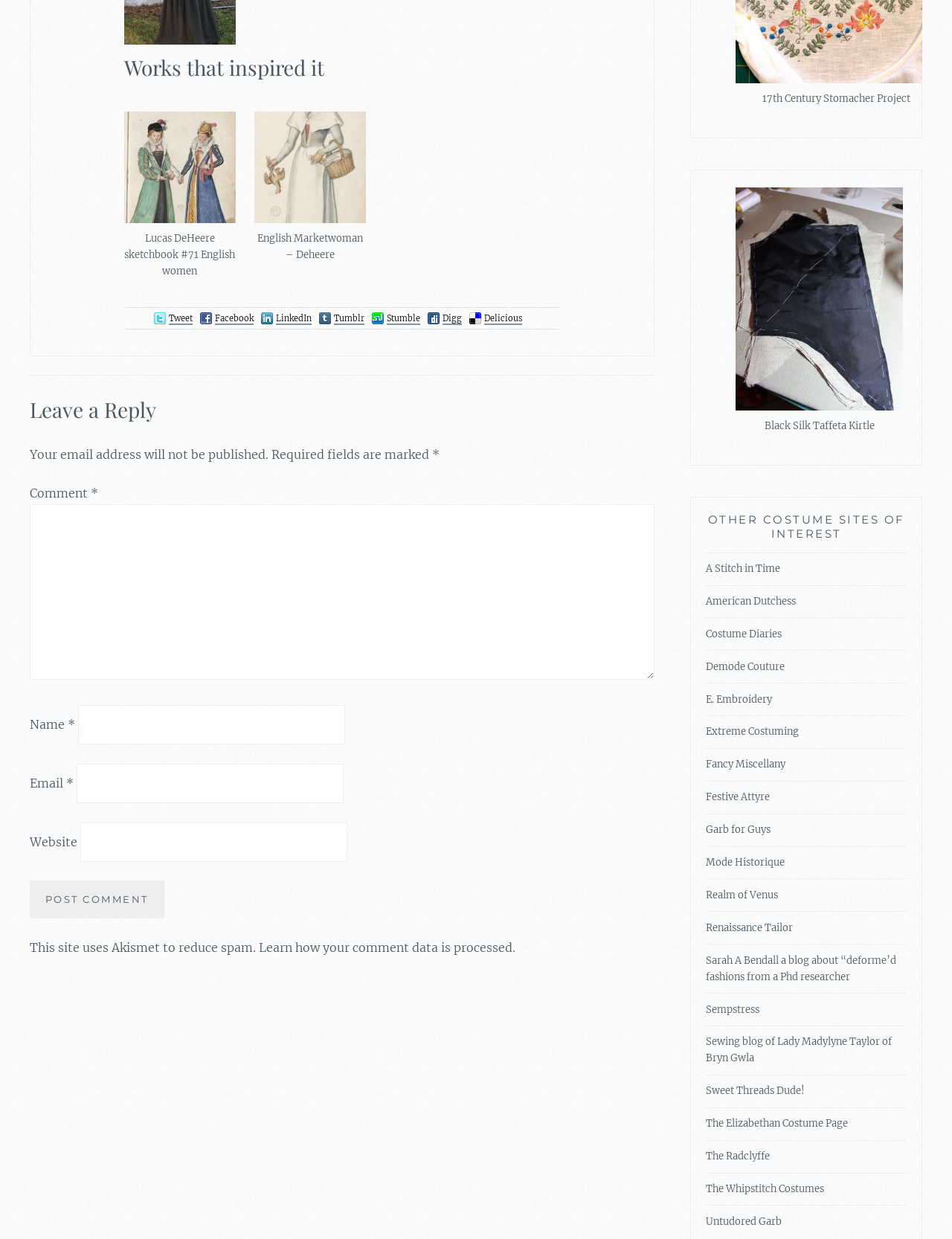Please identify the bounding box coordinates of the clickable element to fulfill the following instruction: "Click the 'Post Comment' button". The coordinates should be four float numbers between 0 and 1, i.e., [left, top, right, bottom].

[0.031, 0.711, 0.172, 0.741]